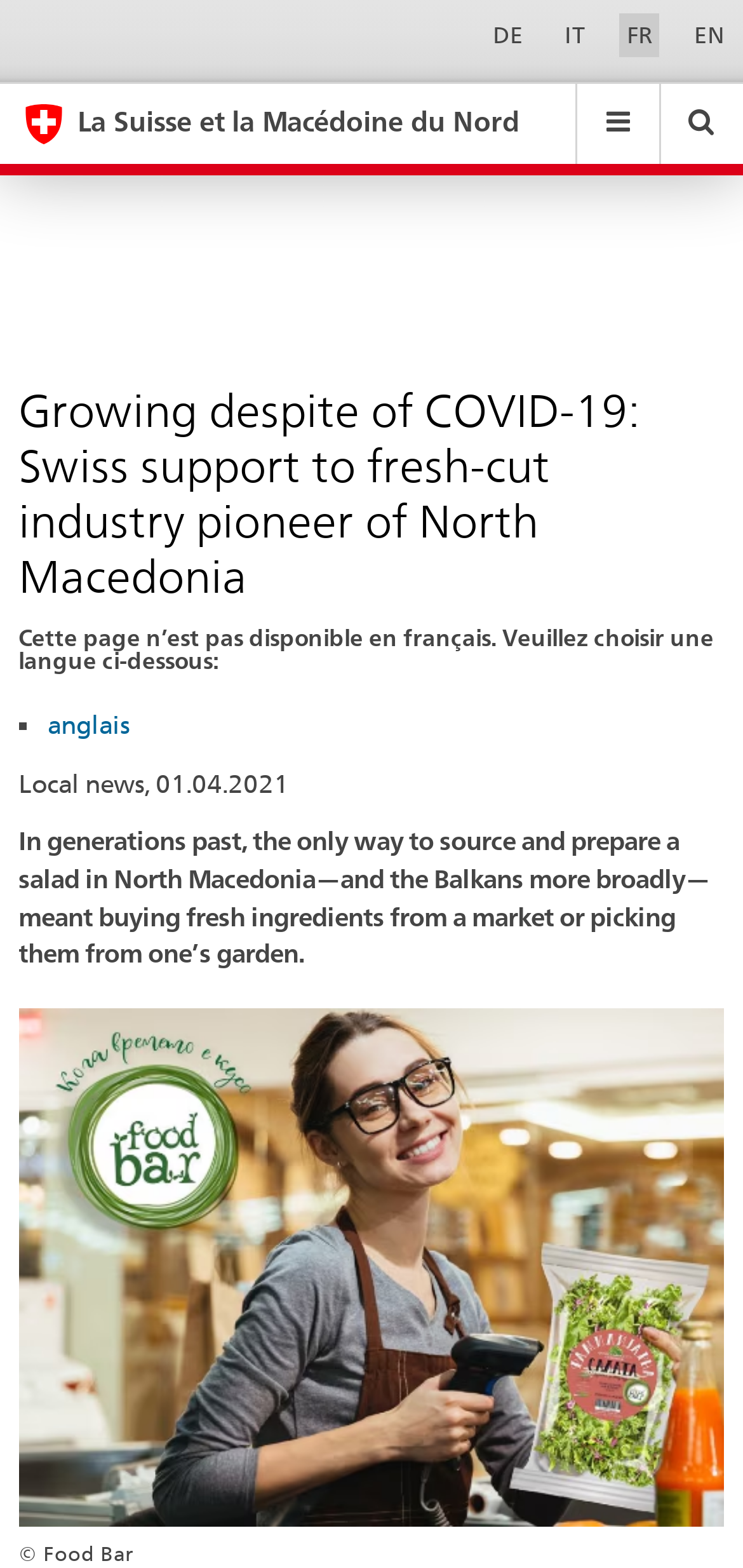Identify the bounding box coordinates for the region of the element that should be clicked to carry out the instruction: "read more about fresh-cut industry". The bounding box coordinates should be four float numbers between 0 and 1, i.e., [left, top, right, bottom].

[0.025, 0.526, 0.955, 0.619]